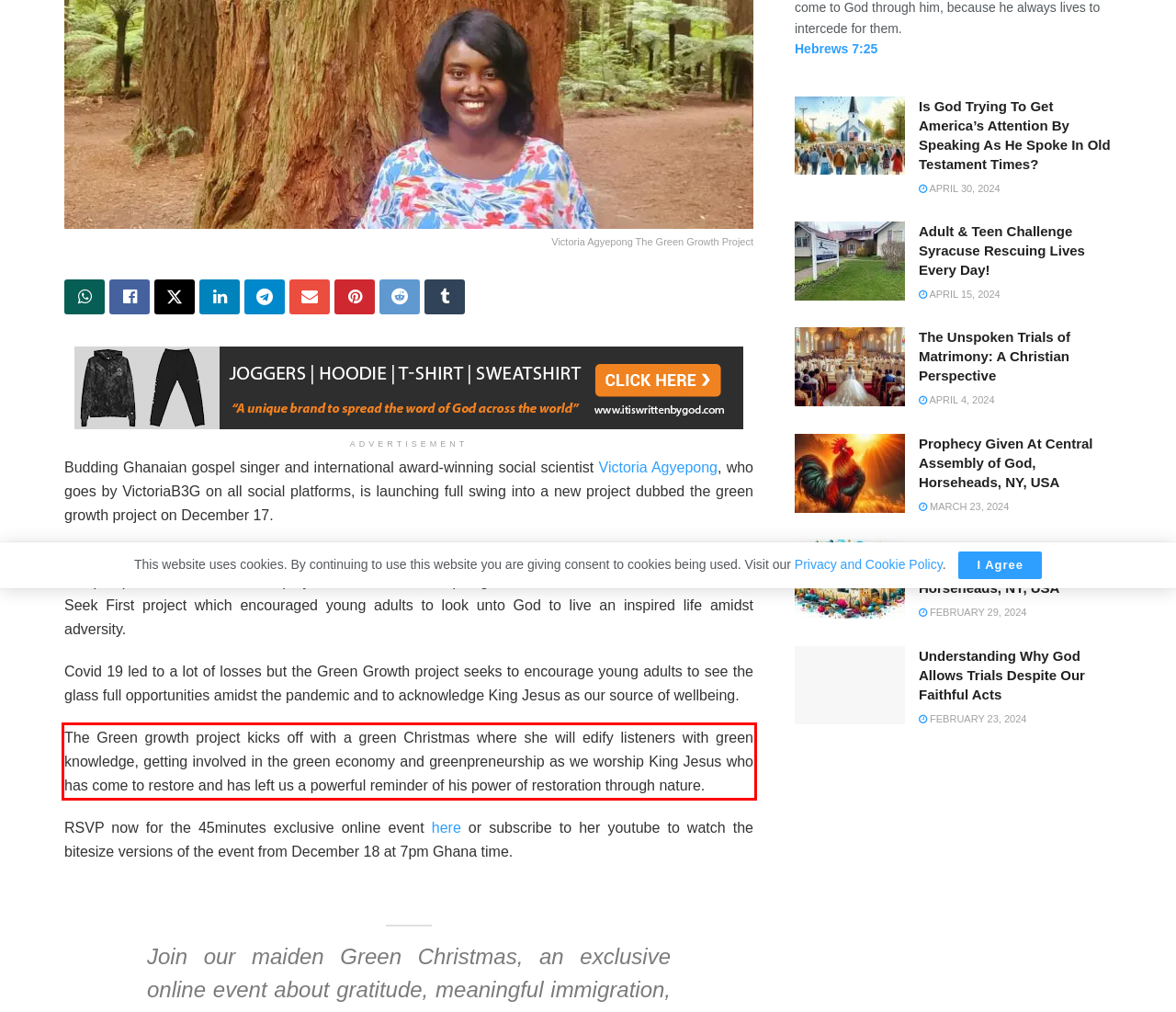In the screenshot of the webpage, find the red bounding box and perform OCR to obtain the text content restricted within this red bounding box.

The Green growth project kicks off with a green Christmas where she will edify listeners with green knowledge, getting involved in the green economy and greenpreneurship as we worship King Jesus who has come to restore and has left us a powerful reminder of his power of restoration through nature.